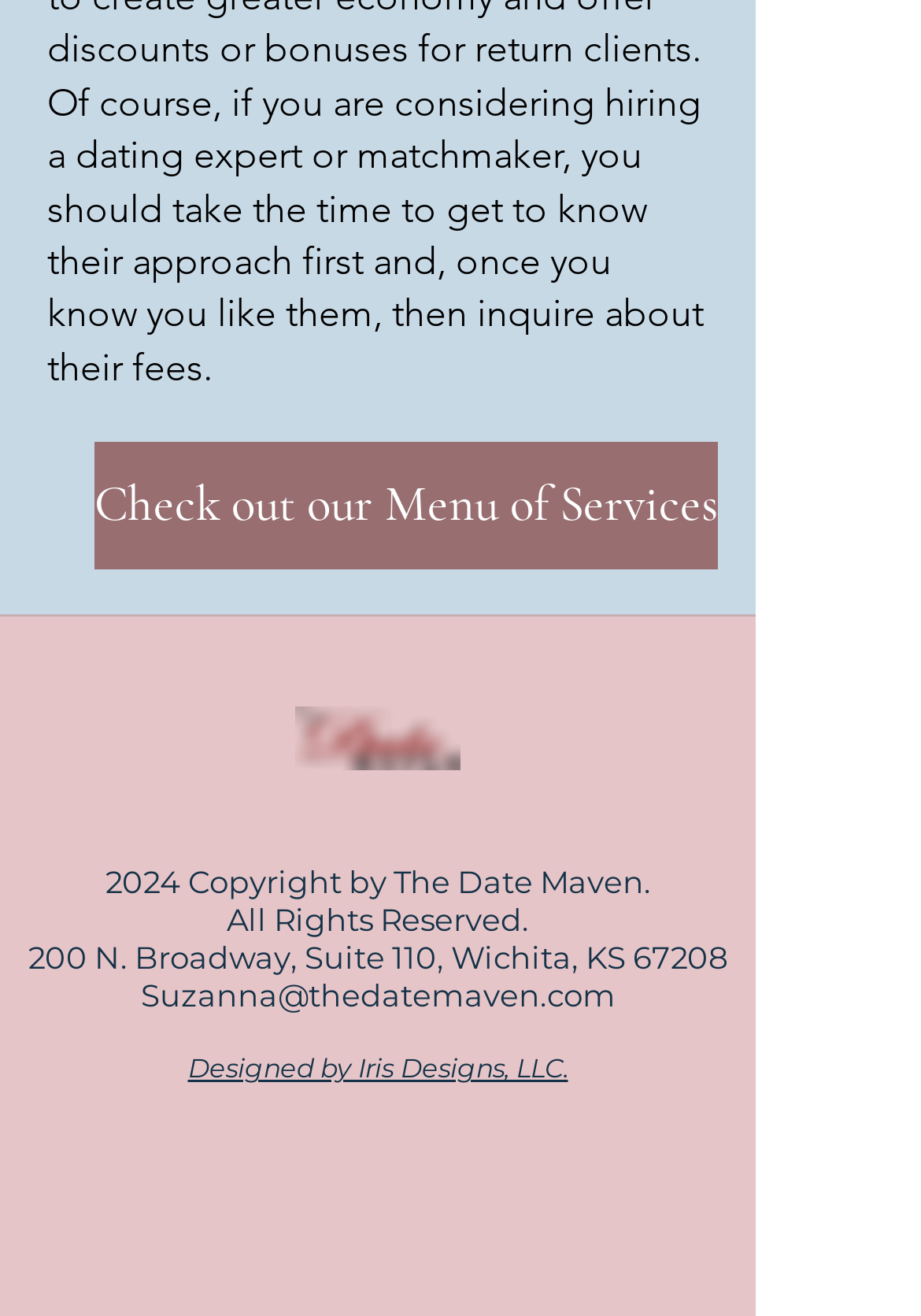Who designed the website? Based on the image, give a response in one word or a short phrase.

Iris Designs, LLC.